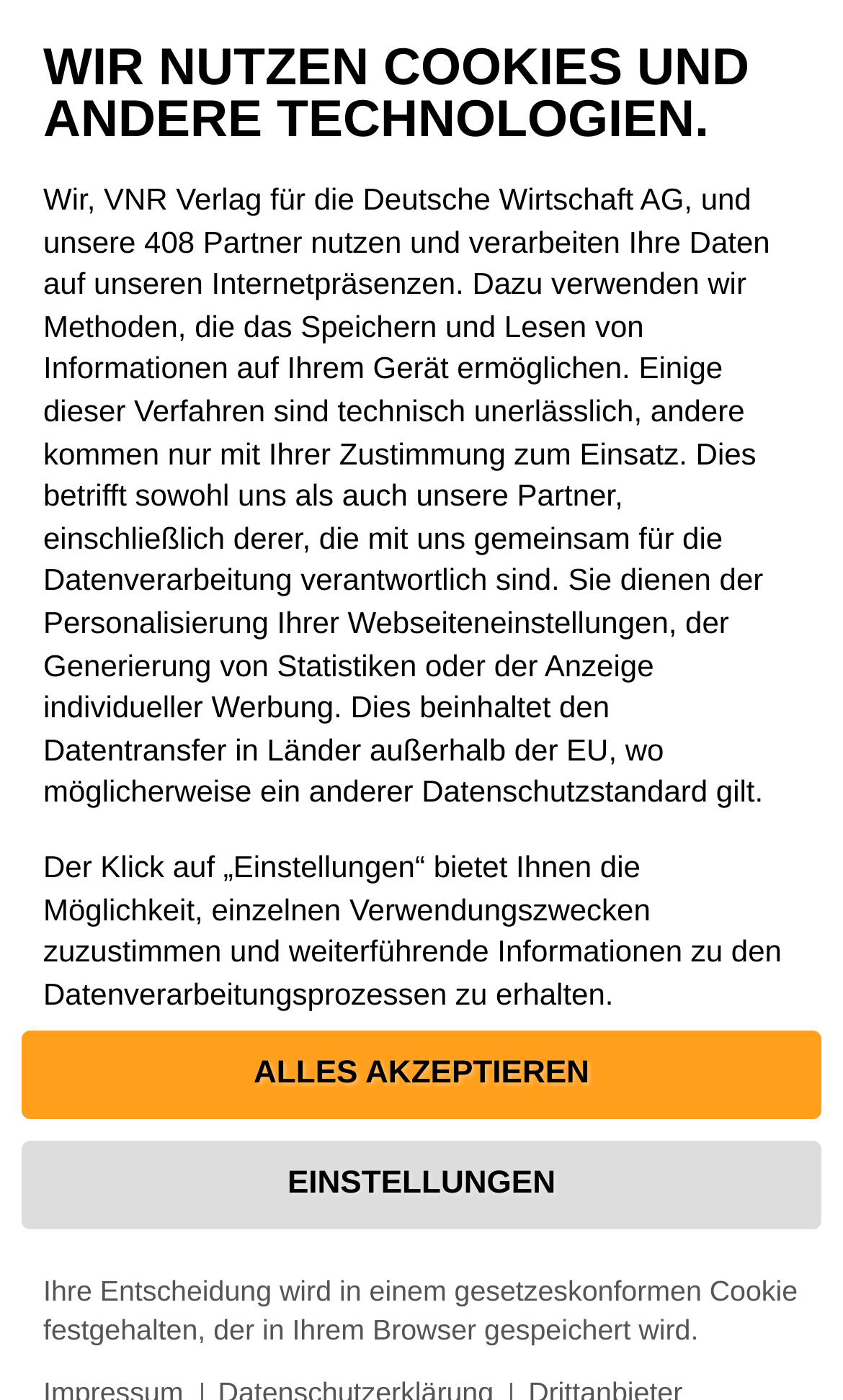Select the bounding box coordinates of the element I need to click to carry out the following instruction: "Toggle navigation".

[0.038, 0.144, 0.146, 0.193]